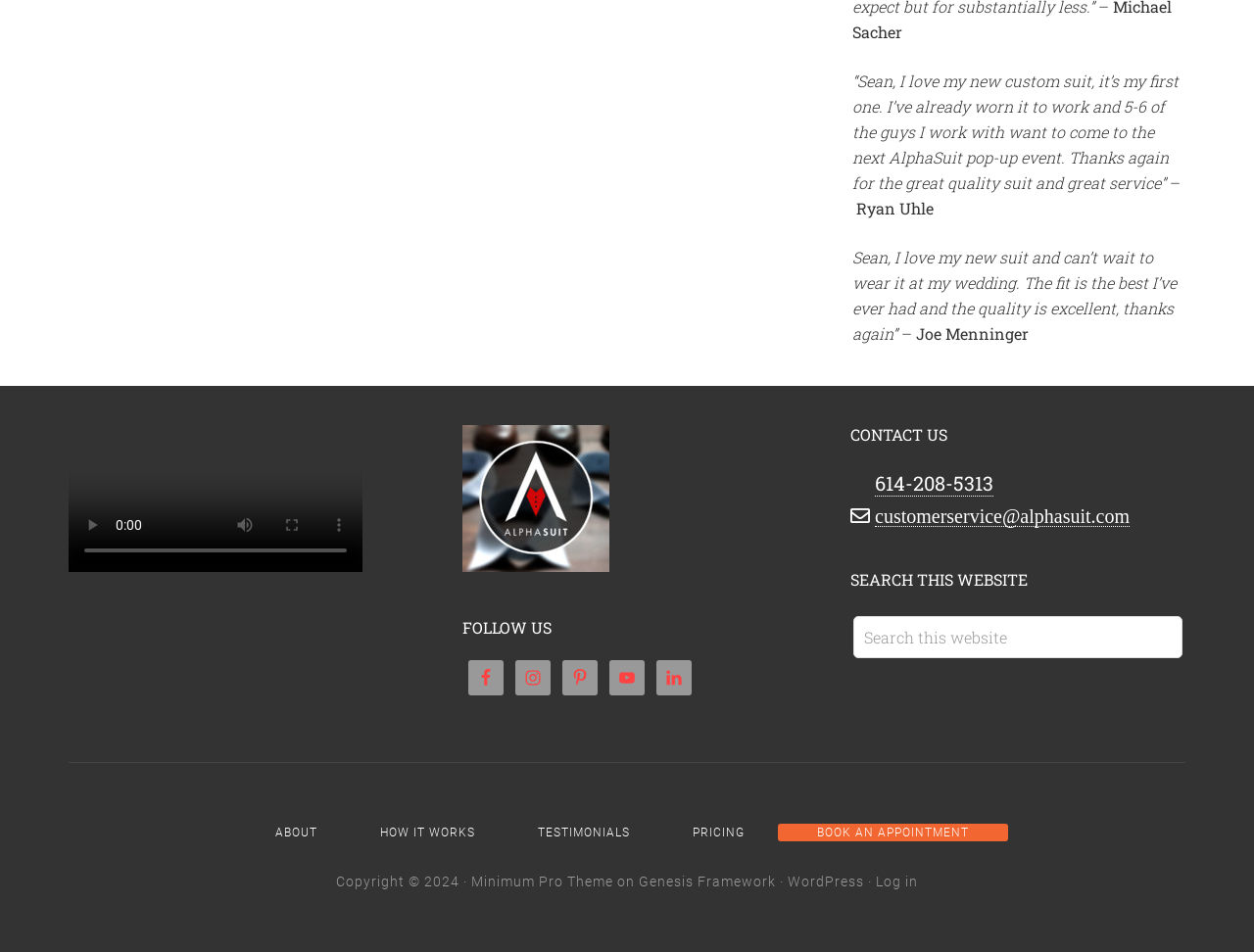Determine the bounding box coordinates of the clickable region to execute the instruction: "Follow on Facebook". The coordinates should be four float numbers between 0 and 1, denoted as [left, top, right, bottom].

[0.373, 0.694, 0.402, 0.731]